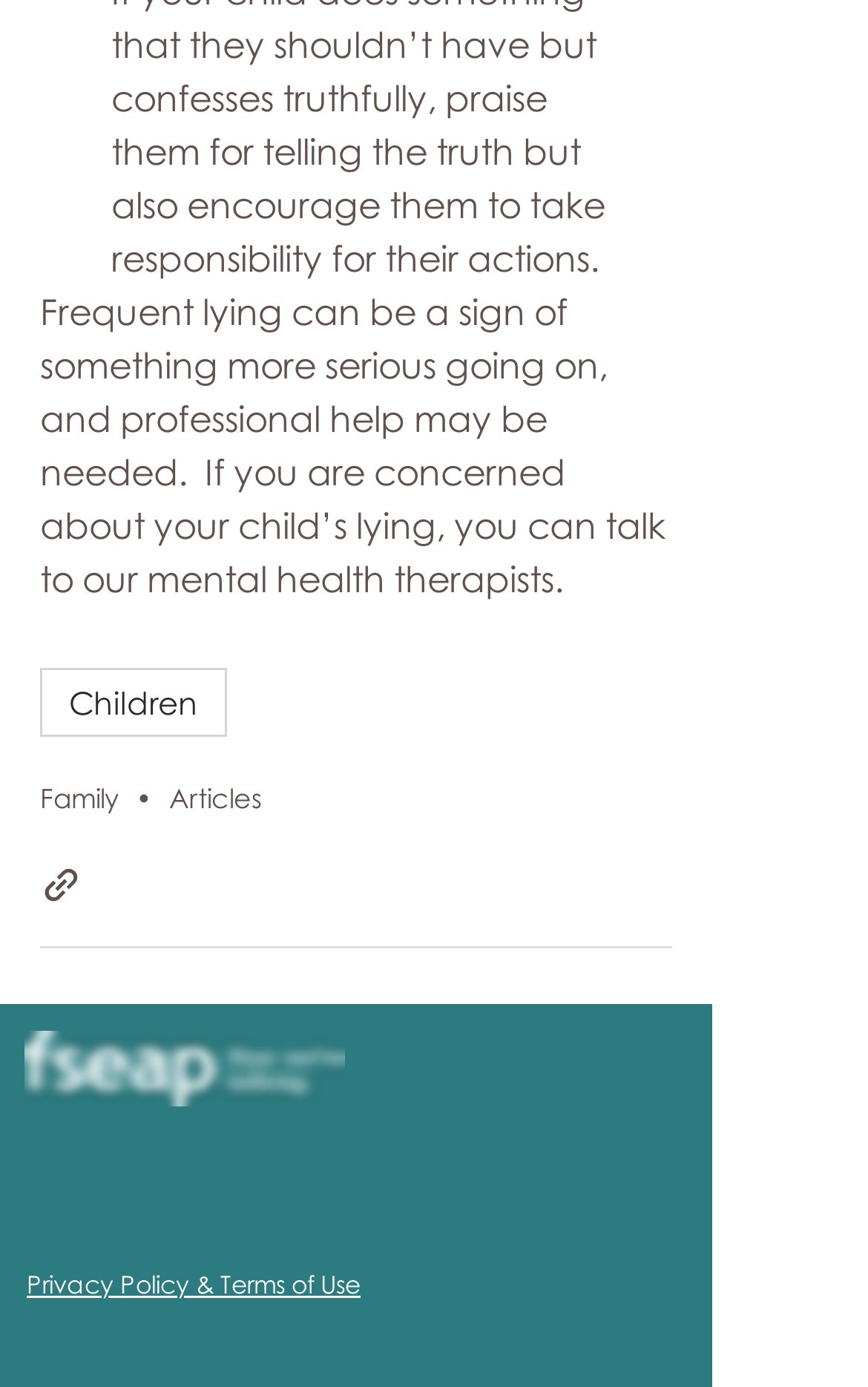What is the topic of the article?
Give a detailed explanation using the information visible in the image.

The article appears to be discussing the issue of frequent lying in children and the potential need for professional help, as indicated by the StaticText element with the text 'Frequent lying can be a sign of something more serious going on, and professional help may be needed.'